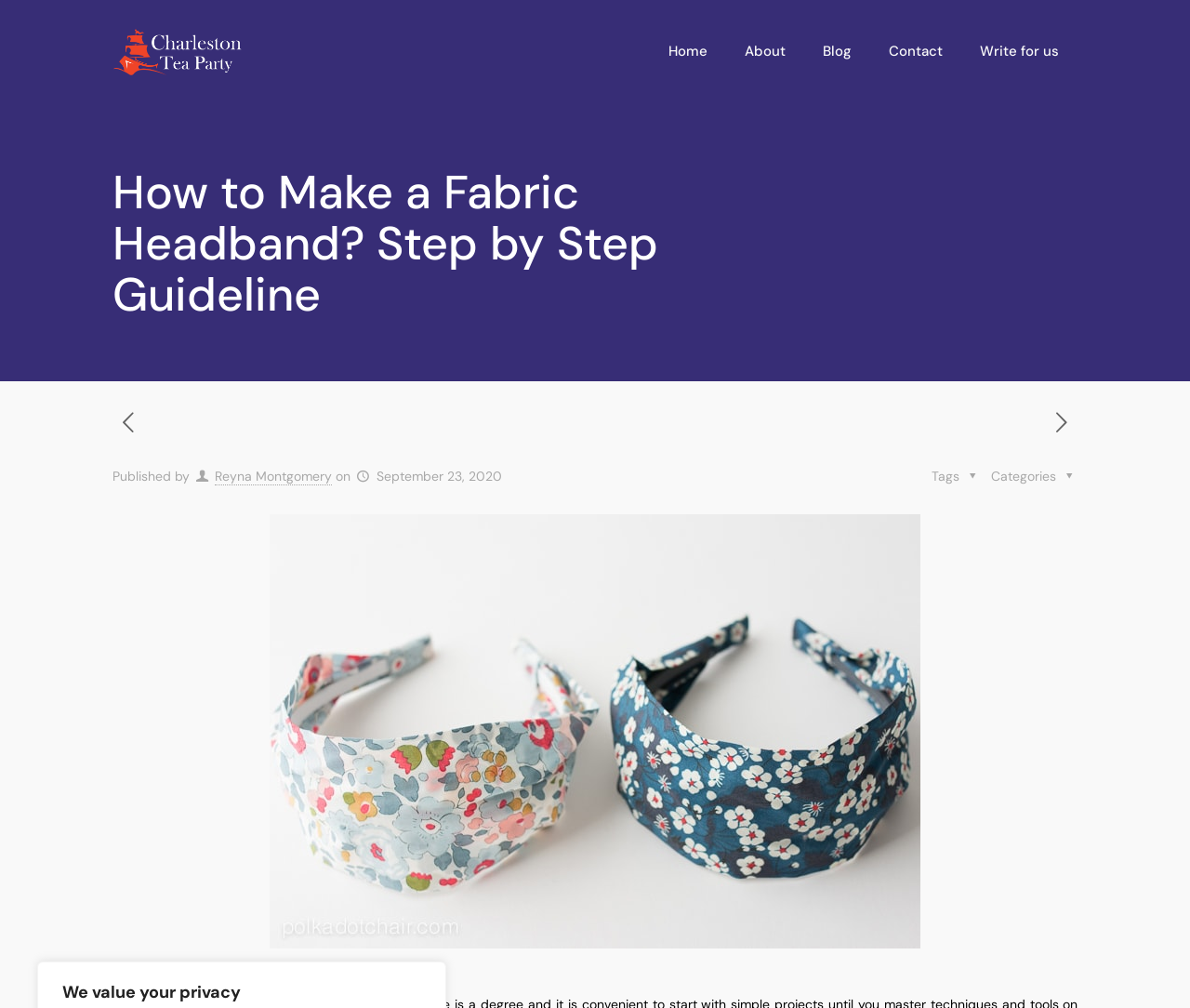Based on the element description "title="Charleston Tea Party"", predict the bounding box coordinates of the UI element.

[0.094, 0.0, 0.203, 0.101]